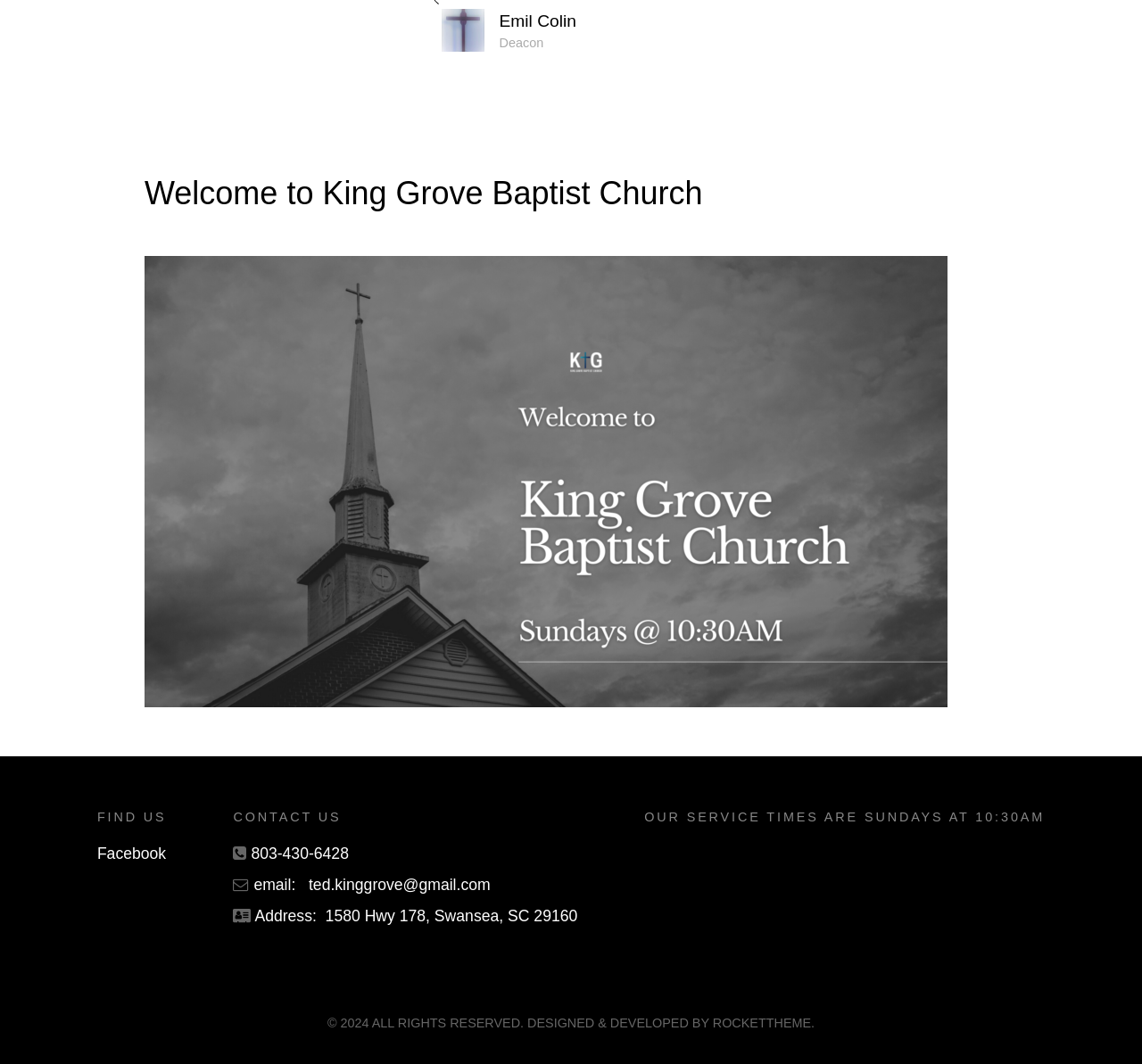Please analyze the image and provide a thorough answer to the question:
What is the name of the church?

The name of the church can be found in the heading element 'Welcome to King Grove Baptist Church' which is a child element of the article element.